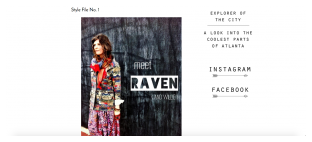Provide a thorough and detailed response to the question by examining the image: 
What is the dominant theme of Raven's outfit?

The caption describes Raven's outfit as 'vibrant' and 'eclectic', which implies that her fashion sense is a mix of different patterns and colors, reflecting the artistic spirit of the city.